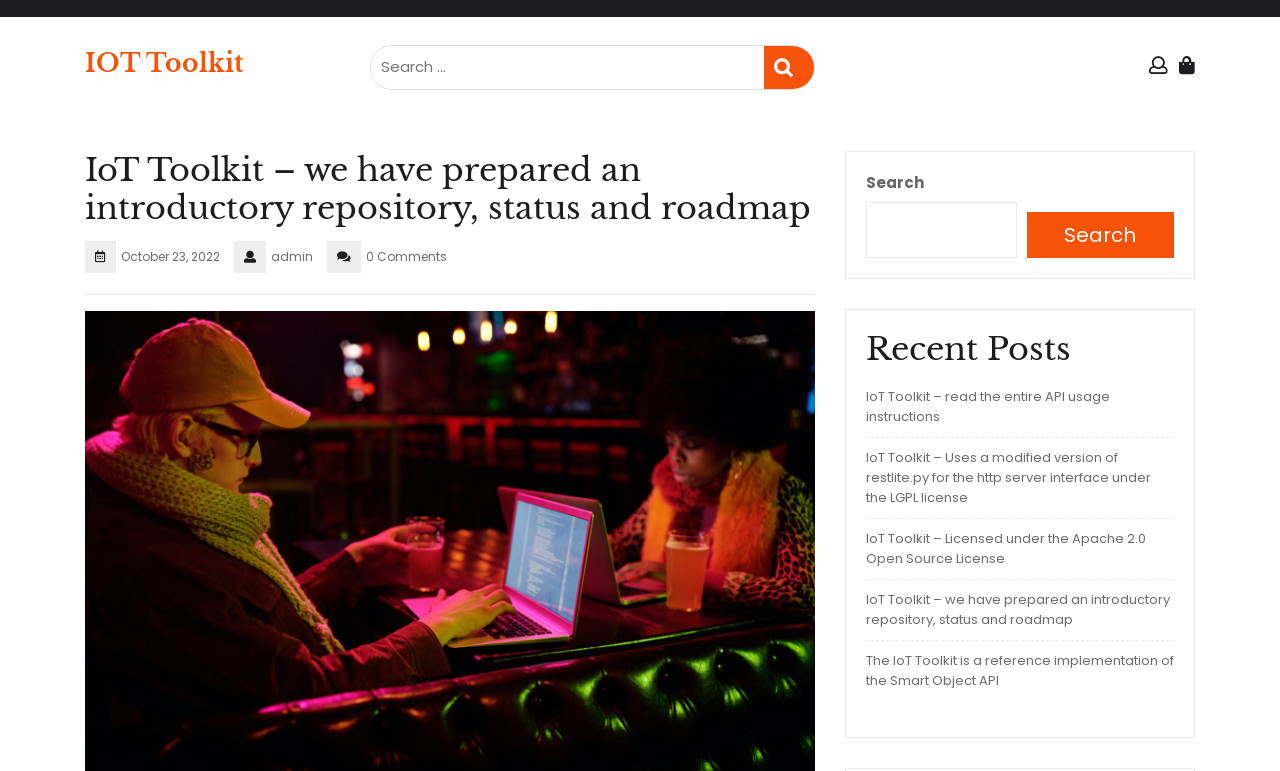What is the purpose of the IoT Toolkit?
Answer the question with a thorough and detailed explanation.

I found the purpose of the IoT Toolkit in the link element with bounding box coordinates [0.677, 0.844, 0.917, 0.895], which states that 'The IoT Toolkit is a reference implementation of the Smart Object API'.